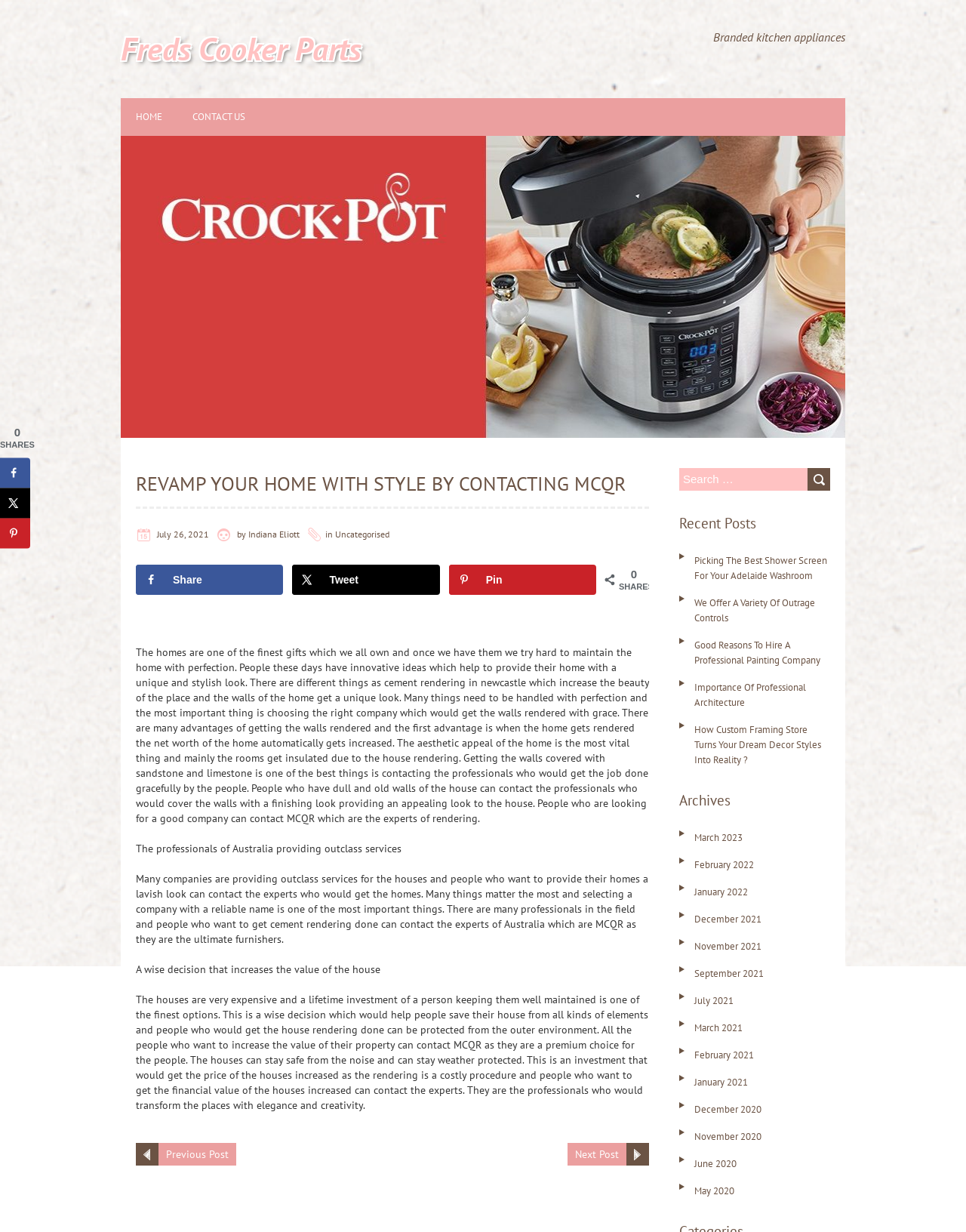Identify the bounding box coordinates of the area you need to click to perform the following instruction: "Search for something".

[0.703, 0.38, 0.859, 0.398]